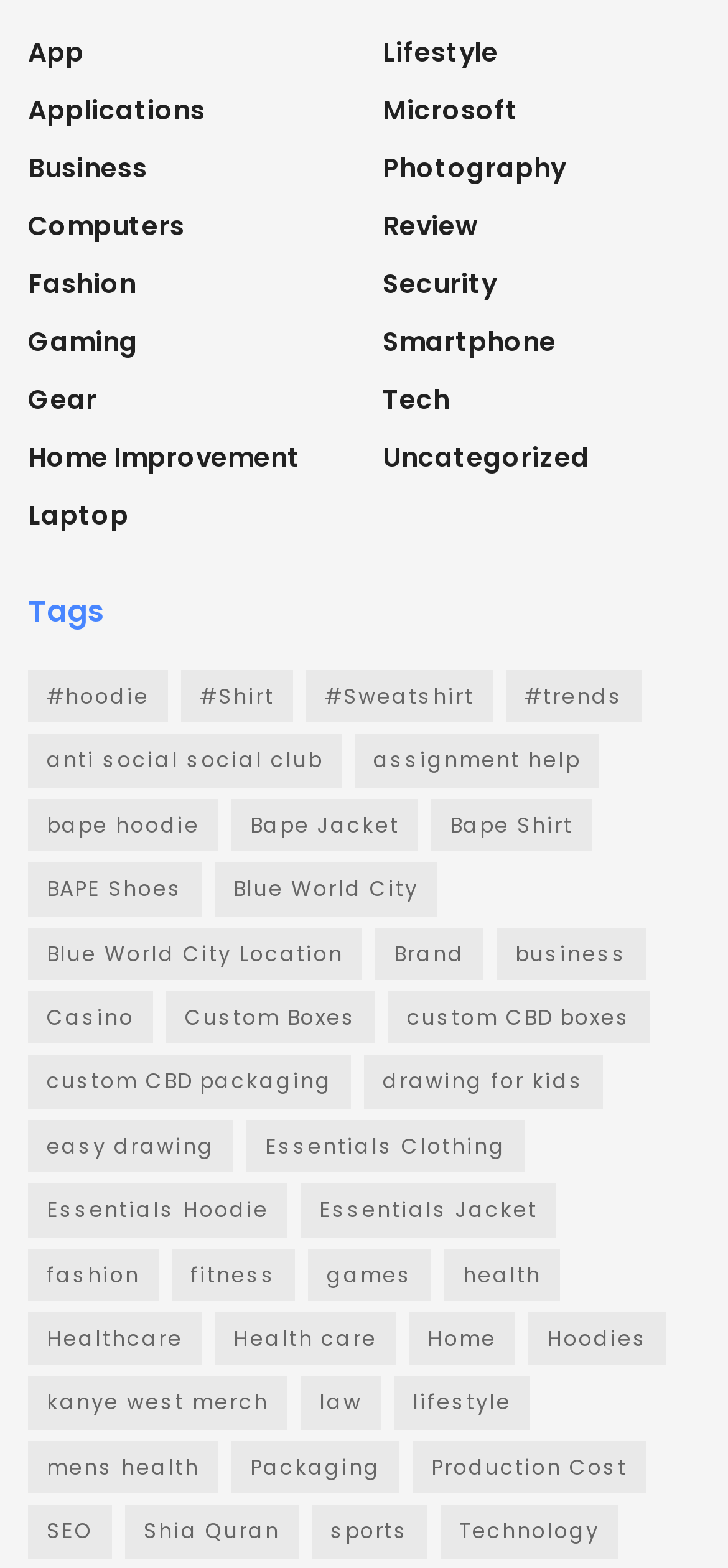Locate the bounding box for the described UI element: "Air Ambulance". Ensure the coordinates are four float numbers between 0 and 1, formatted as [left, top, right, bottom].

None